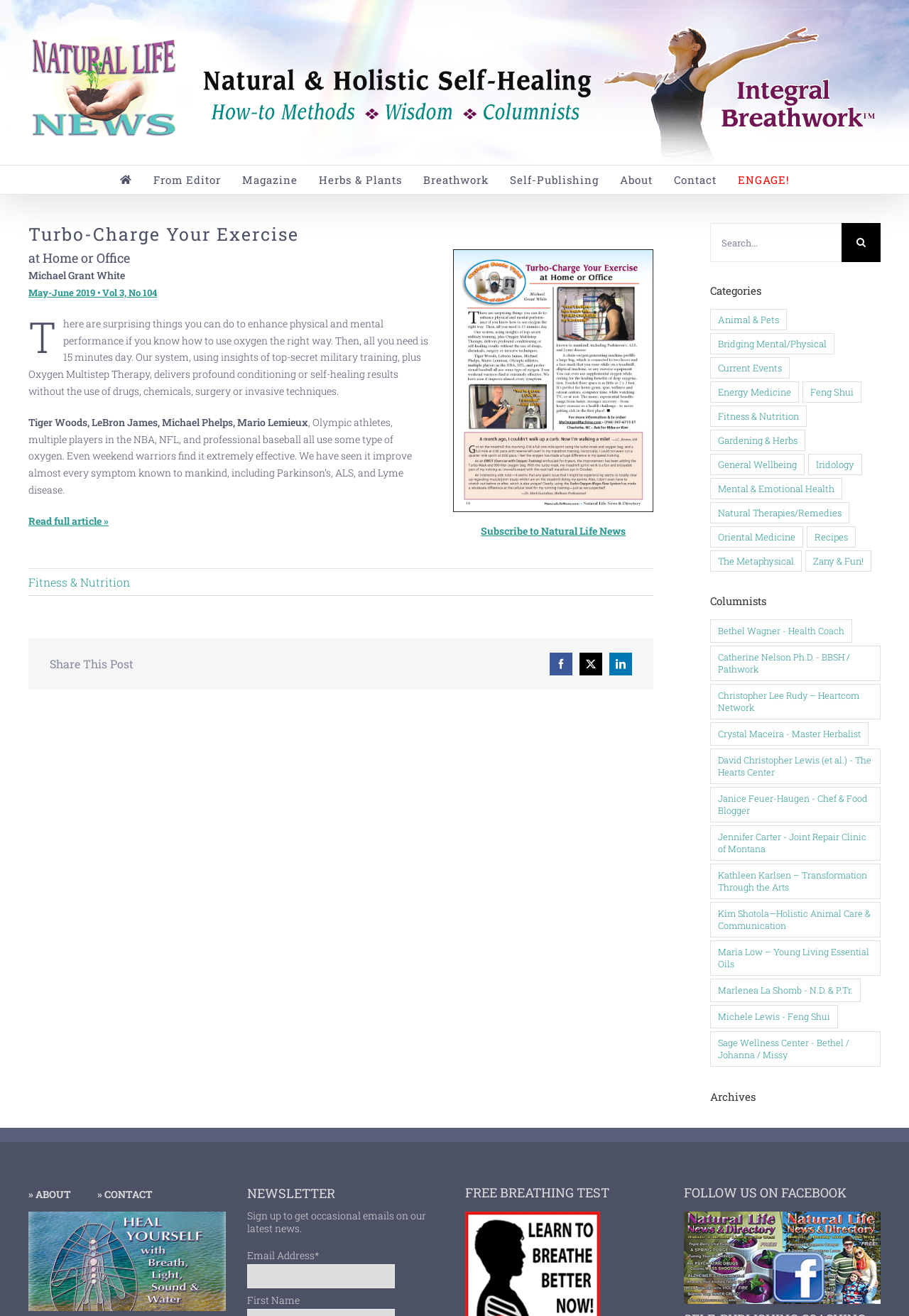Detail the various sections and features present on the webpage.

The webpage is titled "Turbo-Charge Your Exercise - Natural Life News & Directory". At the top left corner, there is a logo of Natural Life News & Directory, accompanied by a heading that spans across the top of the page. Below the logo, there is a navigation menu with several links, including "From Editor", "Magazine", "Herbs & Plants", and others.

The main content of the page is divided into two sections. On the left side, there is an article with a heading "Turbo-Charge Your Exercise" and a subheading "at Home or Office". The article is written by Michael Grant White and discusses the benefits of using oxygen to enhance physical and mental performance. There are also links to read the full article and to subscribe to Natural Life News.

On the right side, there is a complementary section with a search bar at the top, allowing users to search for specific topics. Below the search bar, there are links to various categories, including "Animal & Pets", "Bridging Mental/Physical", "Current Events", and others. There are also links to columnists, including Bethel Wagner, Catherine Nelson Ph.D., and others.

At the bottom of the page, there are two rows of links. The first row has links to "ABOUT" and "CONTACT", while the second row has a link to "Heal Yourself" with an accompanying image.